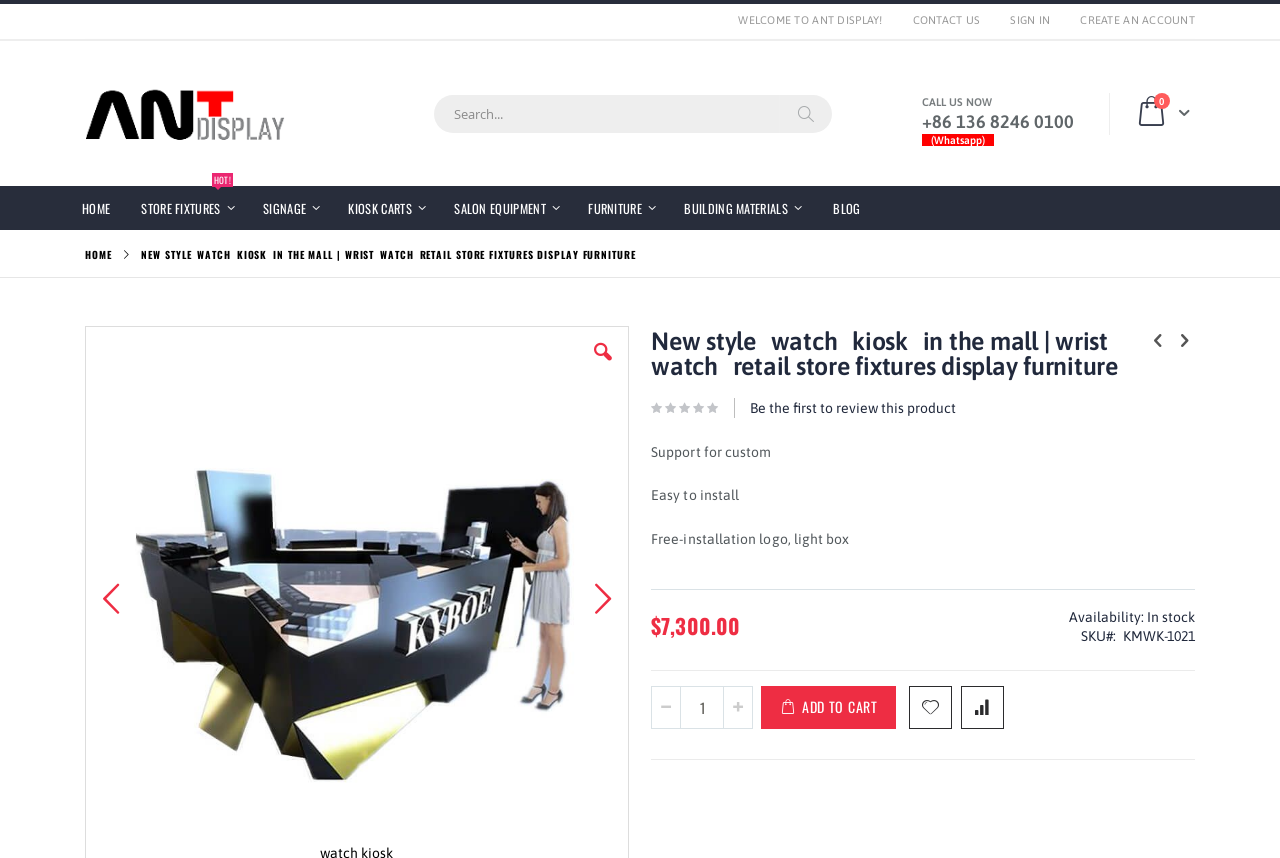Determine the bounding box coordinates of the region to click in order to accomplish the following instruction: "Call us now". Provide the coordinates as four float numbers between 0 and 1, specifically [left, top, right, bottom].

[0.72, 0.112, 0.775, 0.126]